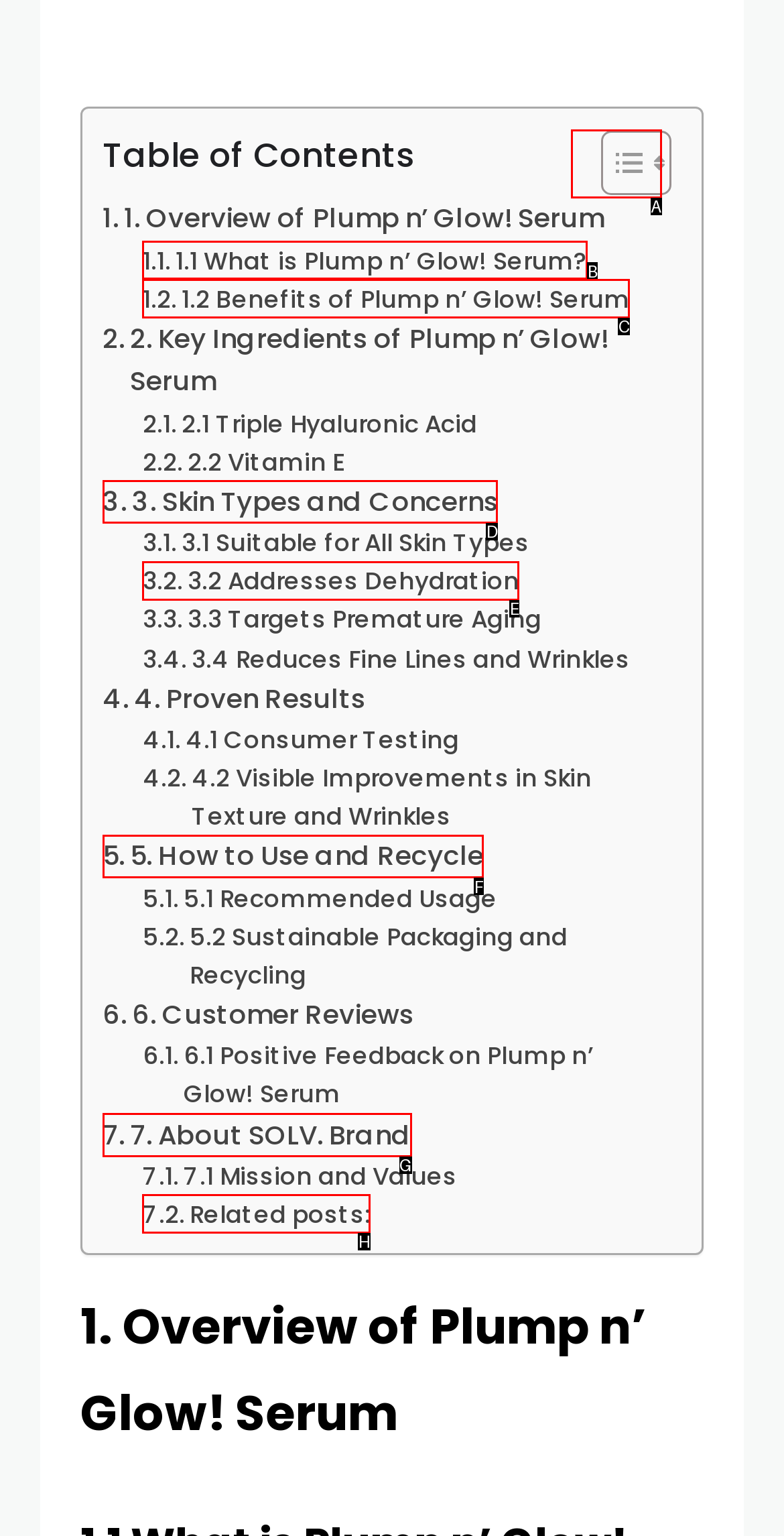Tell me which one HTML element I should click to complete the following task: Read about SOLV. Brand
Answer with the option's letter from the given choices directly.

G